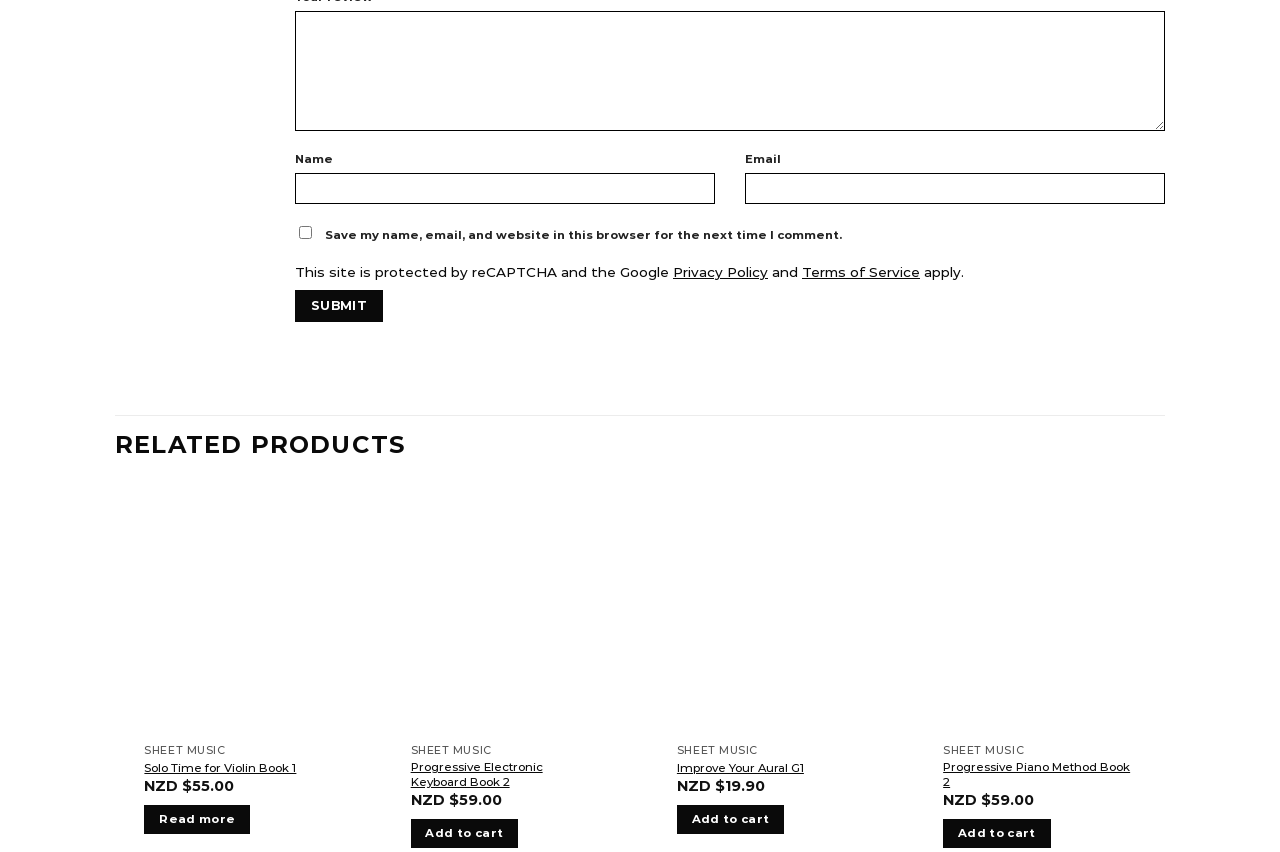Please identify the bounding box coordinates for the region that you need to click to follow this instruction: "Add Progressive Electronic Keyboard Book 2 to your cart".

[0.321, 0.961, 0.405, 0.996]